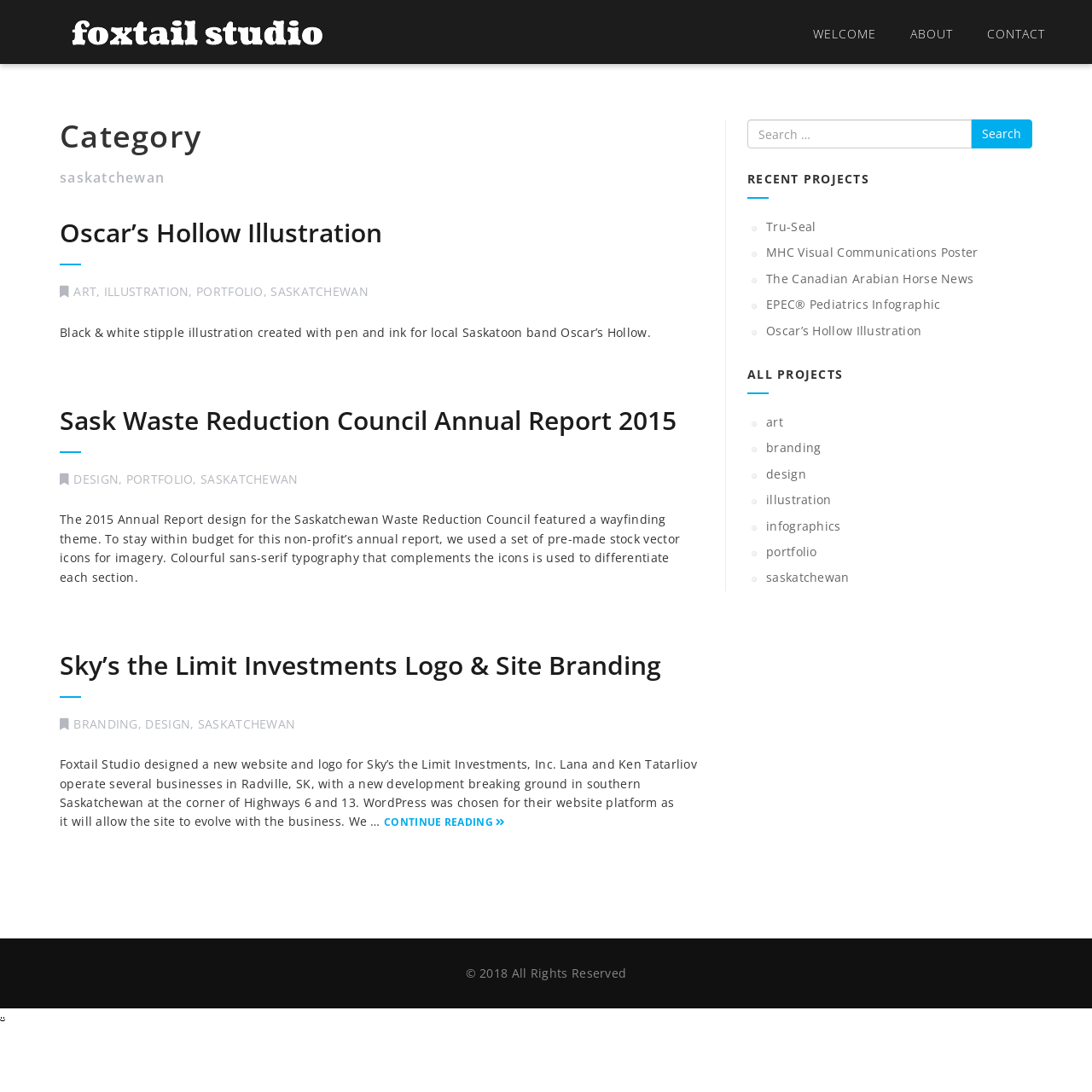For the following element description, predict the bounding box coordinates in the format (top-left x, top-left y, bottom-right x, bottom-right y). All values should be floating point numbers between 0 and 1. Description: name="submit" value="Search"

[0.889, 0.109, 0.945, 0.136]